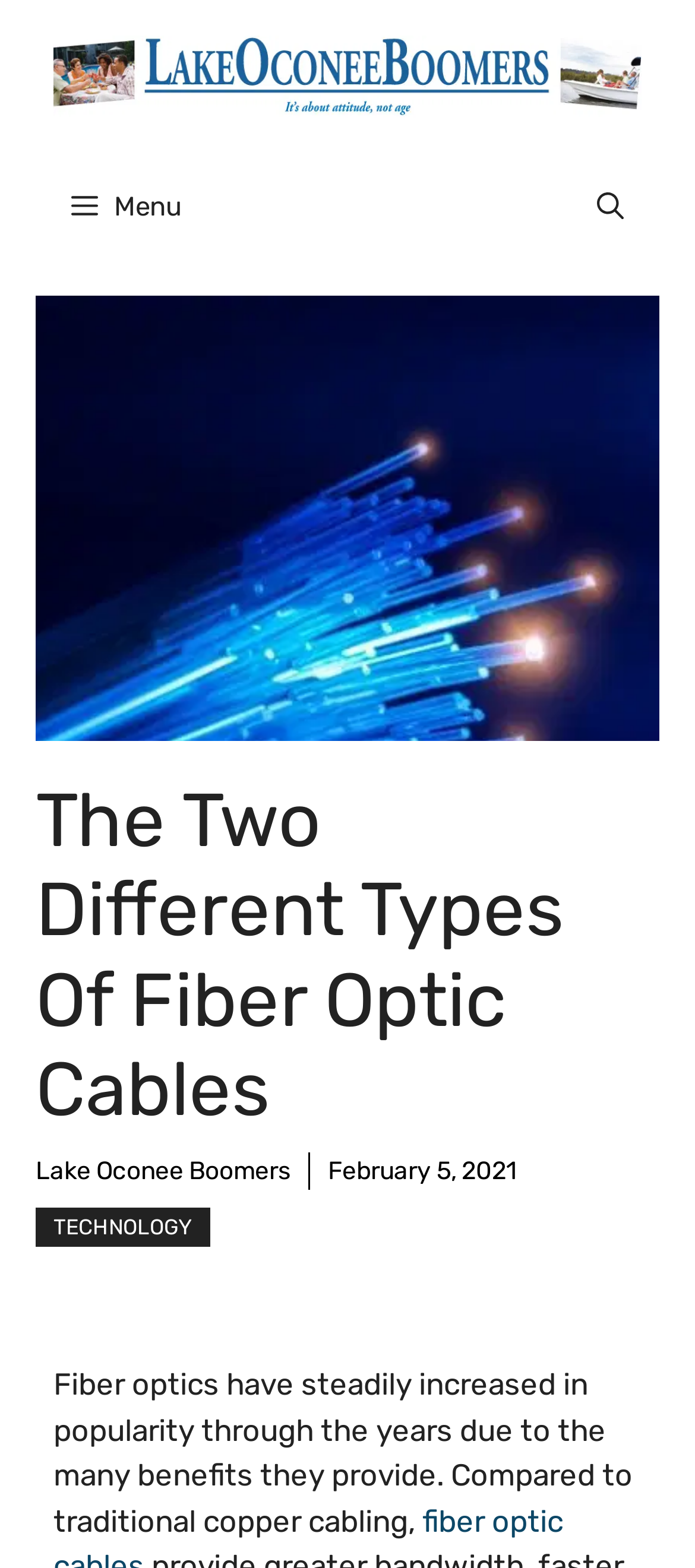Provide a one-word or short-phrase answer to the question:
What is the topic of the article?

Fiber optic cables